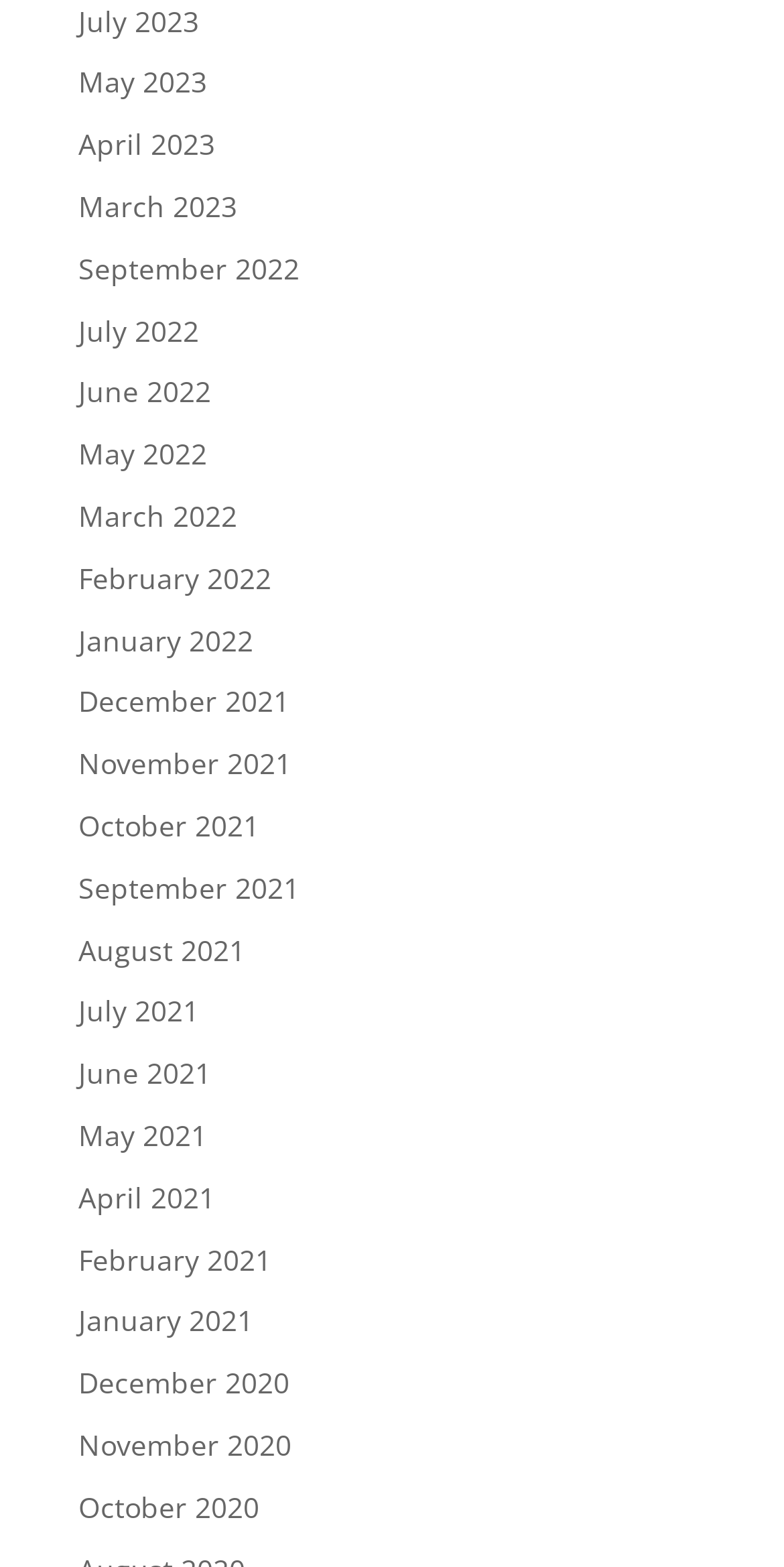Identify the bounding box coordinates for the region of the element that should be clicked to carry out the instruction: "view July 2023". The bounding box coordinates should be four float numbers between 0 and 1, i.e., [left, top, right, bottom].

[0.1, 0.001, 0.254, 0.025]